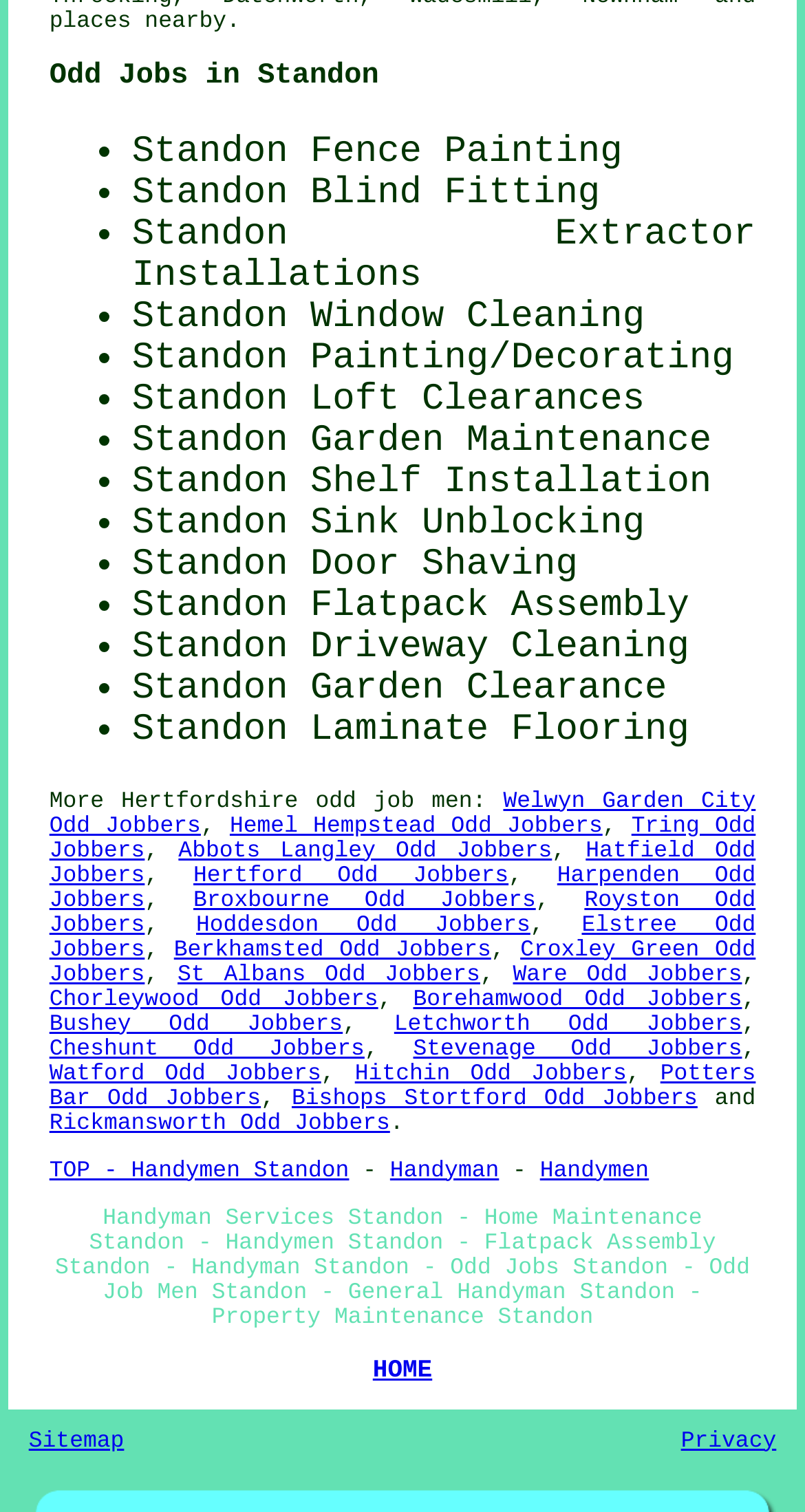Select the bounding box coordinates of the element I need to click to carry out the following instruction: "view 'Odd Jobs in Standon'".

[0.061, 0.039, 0.471, 0.061]